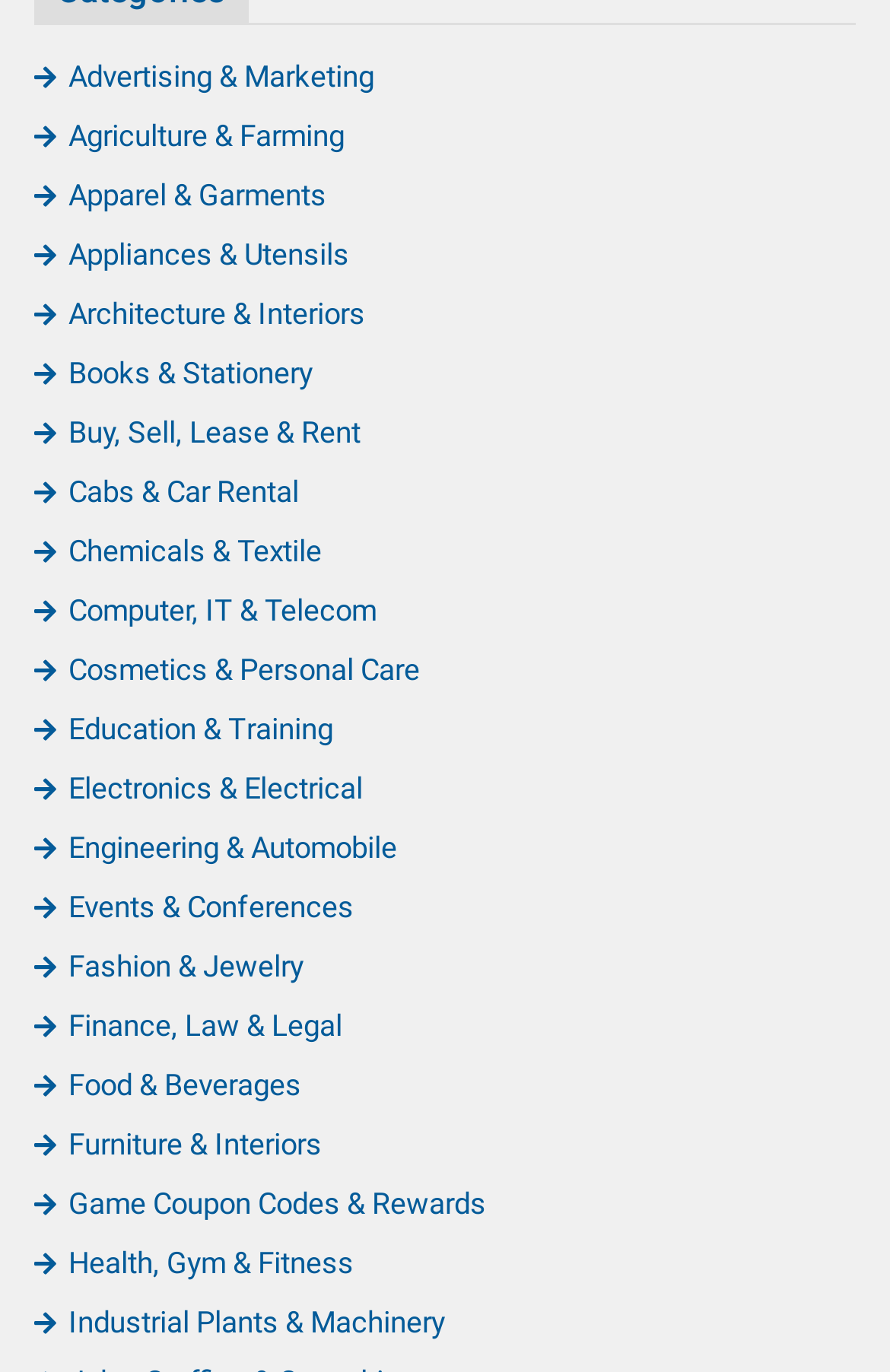Find the bounding box coordinates for the area you need to click to carry out the instruction: "Learn about Health, Gym & Fitness". The coordinates should be four float numbers between 0 and 1, indicated as [left, top, right, bottom].

[0.038, 0.908, 0.397, 0.933]